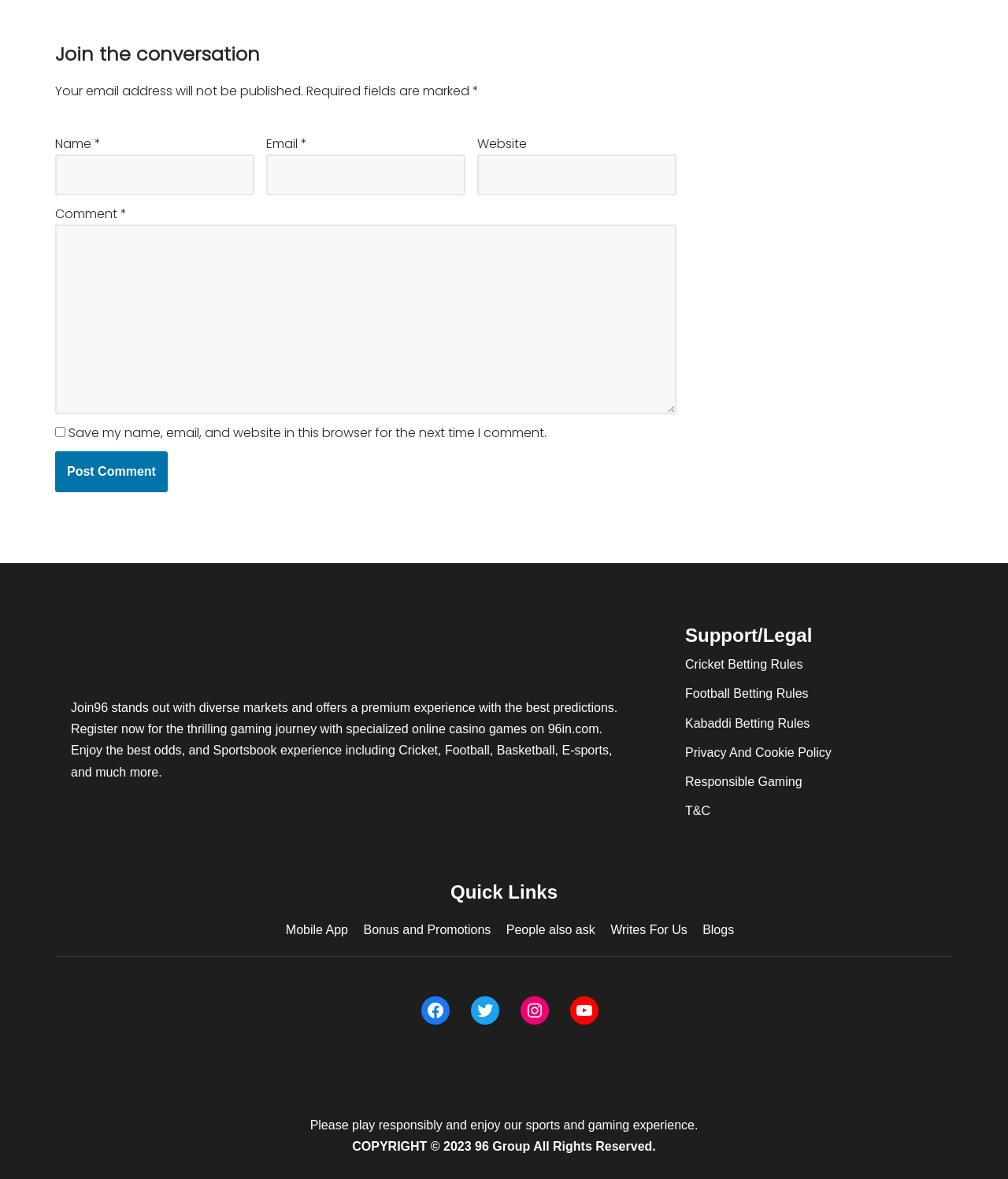Please identify the bounding box coordinates of the region to click in order to complete the given instruction: "Click the Post Comment button". The coordinates should be four float numbers between 0 and 1, i.e., [left, top, right, bottom].

[0.055, 0.383, 0.166, 0.418]